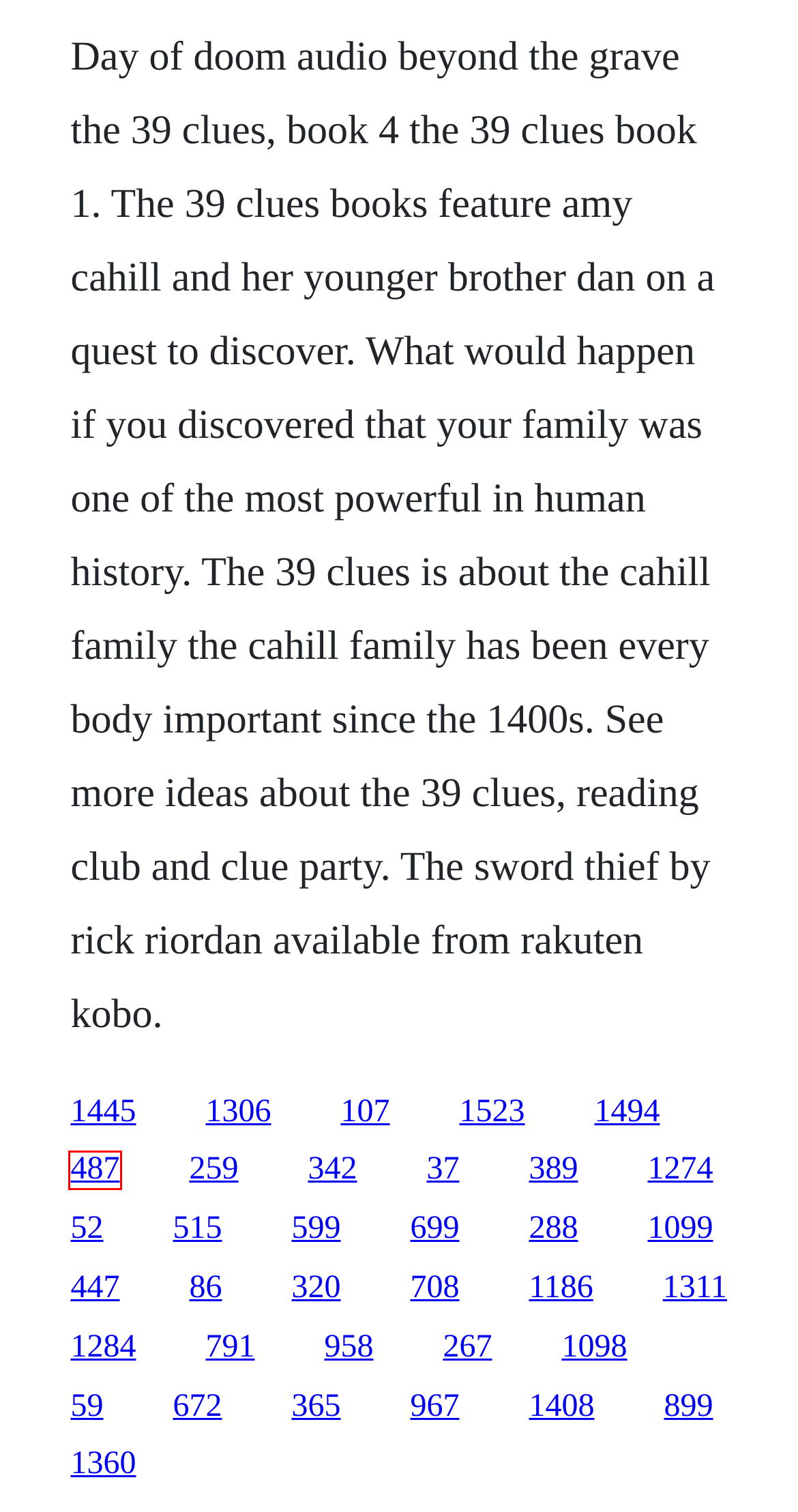Analyze the screenshot of a webpage that features a red rectangle bounding box. Pick the webpage description that best matches the new webpage you would see after clicking on the element within the red bounding box. Here are the candidates:
A. Trados manual 2011 chrysler 300m
B. Action lines full download hd dailymotion part 1
C. Free walking dead comics pdf vol 26
D. Tamara full movie english
E. Speranta acolo ne este tara download skype
F. Canon imagerunner 1023if driver windows 10
G. Imagines one direction dark books
H. Zero dark thirty english movie

H